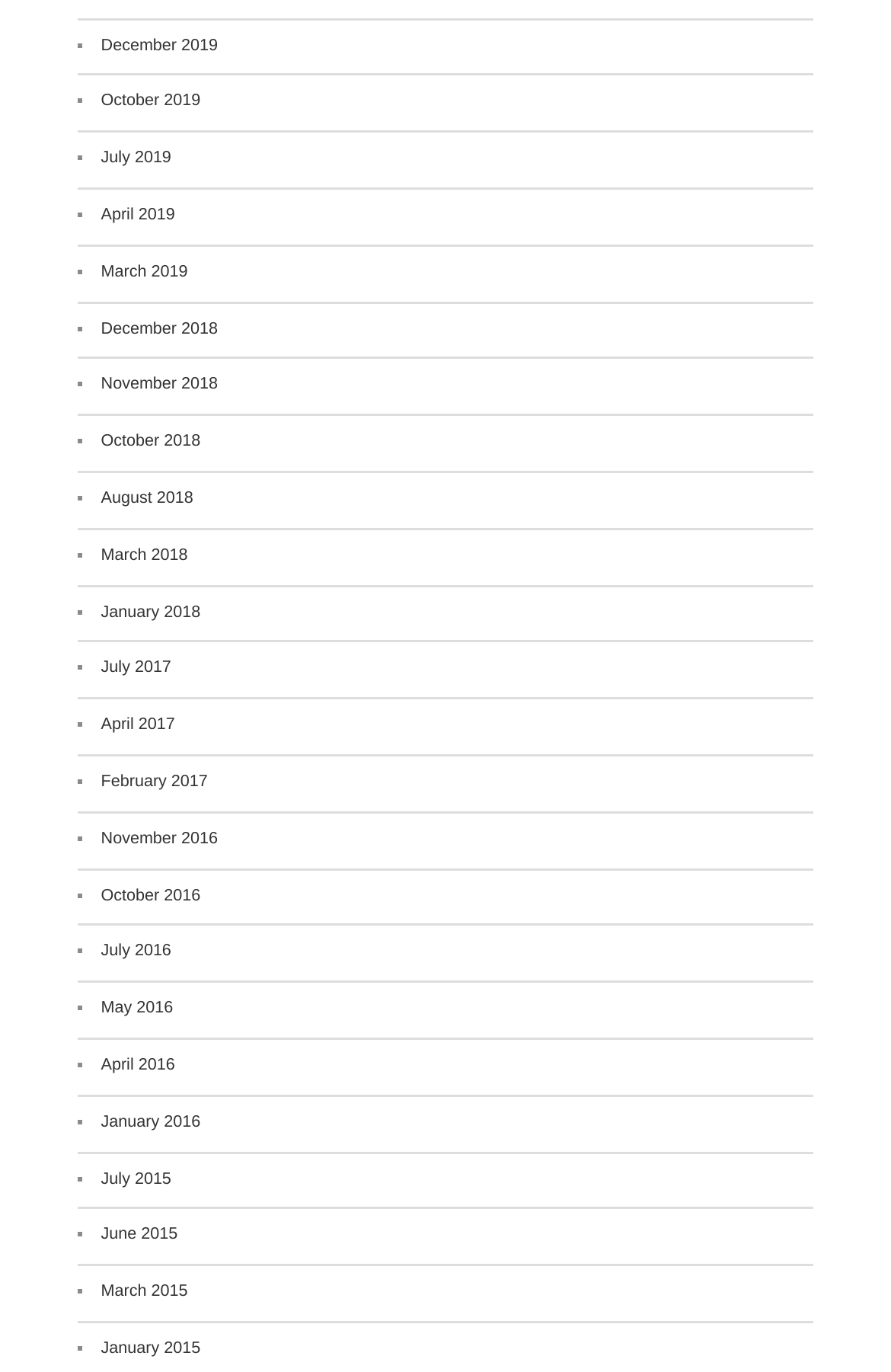How many months are listed in 2018?
Can you provide a detailed and comprehensive answer to the question?

I counted the number of links that correspond to months in 2018 by examining the links on the webpage. I found three links: 'December 2018', 'November 2018', and 'October 2018', which indicates that there are three months listed in 2018.